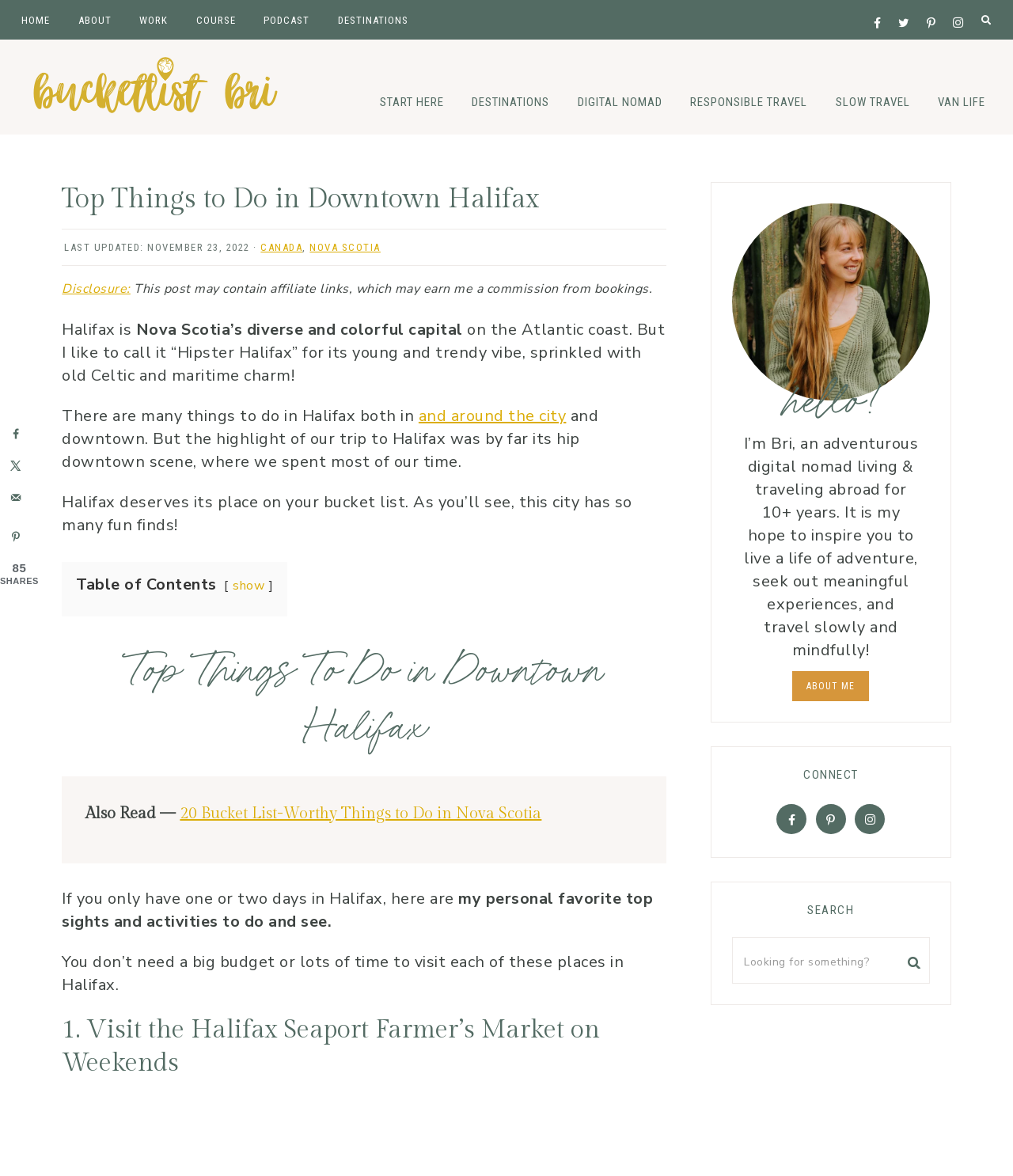Give a concise answer using one word or a phrase to the following question:
What is the name of the link that says 'LAST UPDATED:'?

NOVEMBER 23, 2022